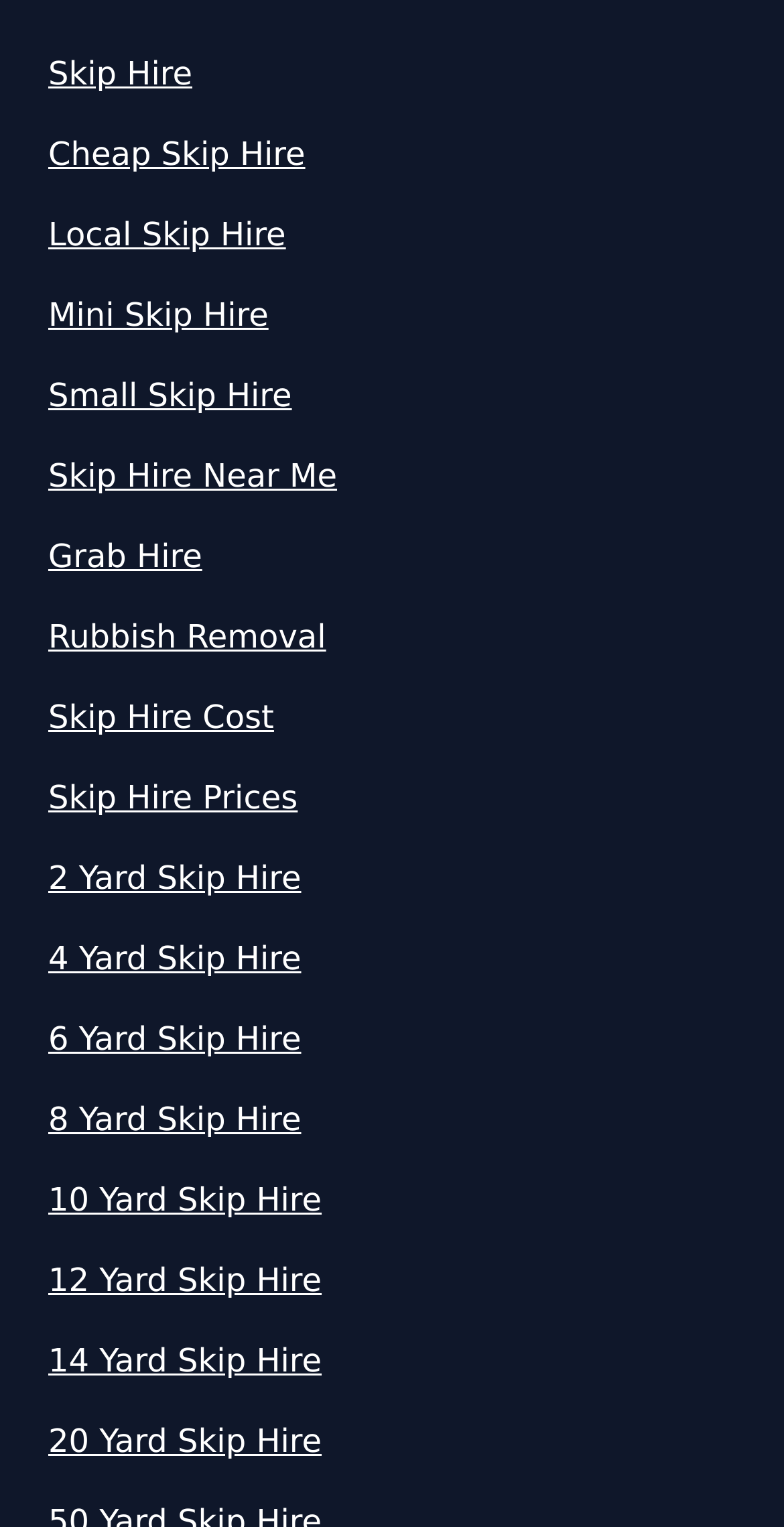What is the first skip hire service listed?
By examining the image, provide a one-word or phrase answer.

Skip Hire